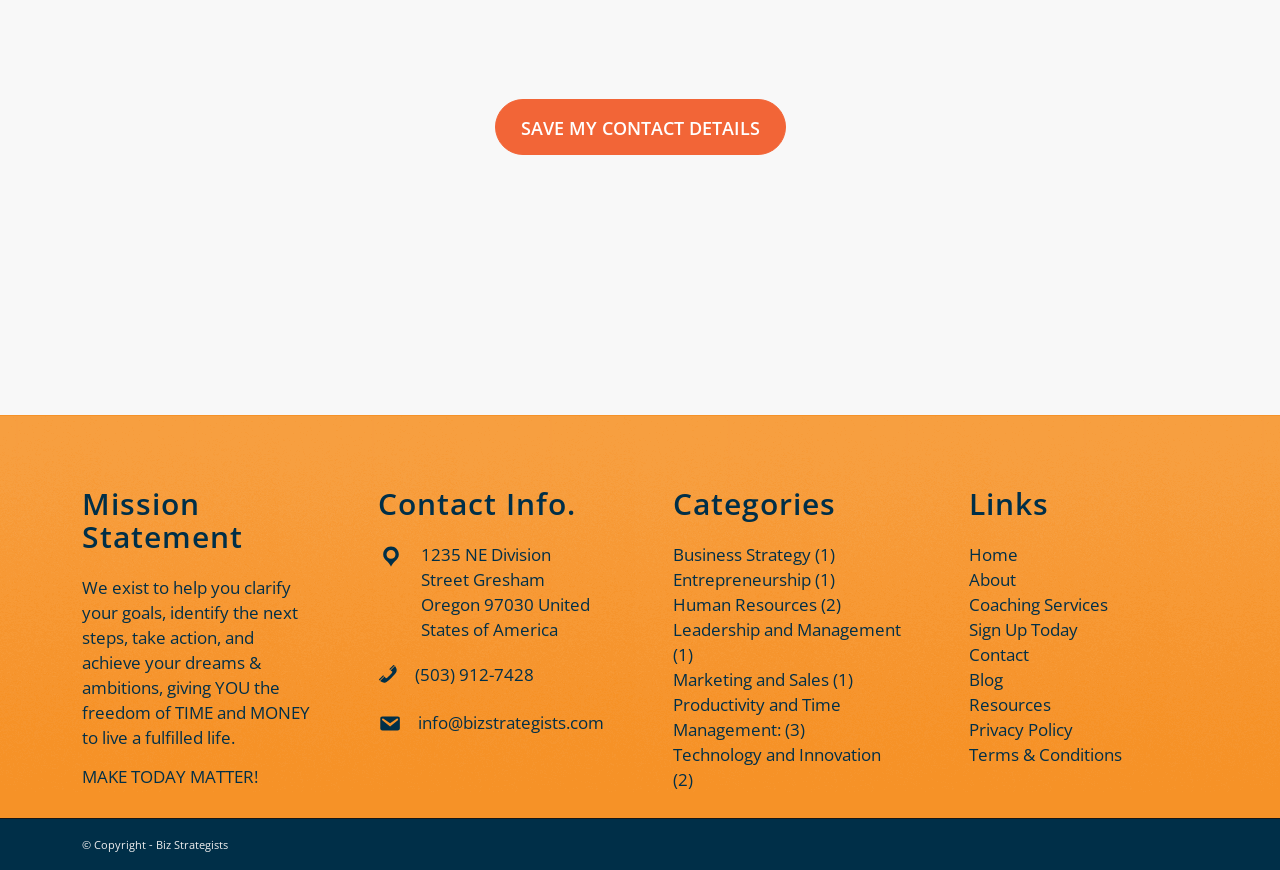Please find the bounding box coordinates of the element that must be clicked to perform the given instruction: "Contact via email". The coordinates should be four float numbers from 0 to 1, i.e., [left, top, right, bottom].

[0.326, 0.817, 0.472, 0.844]